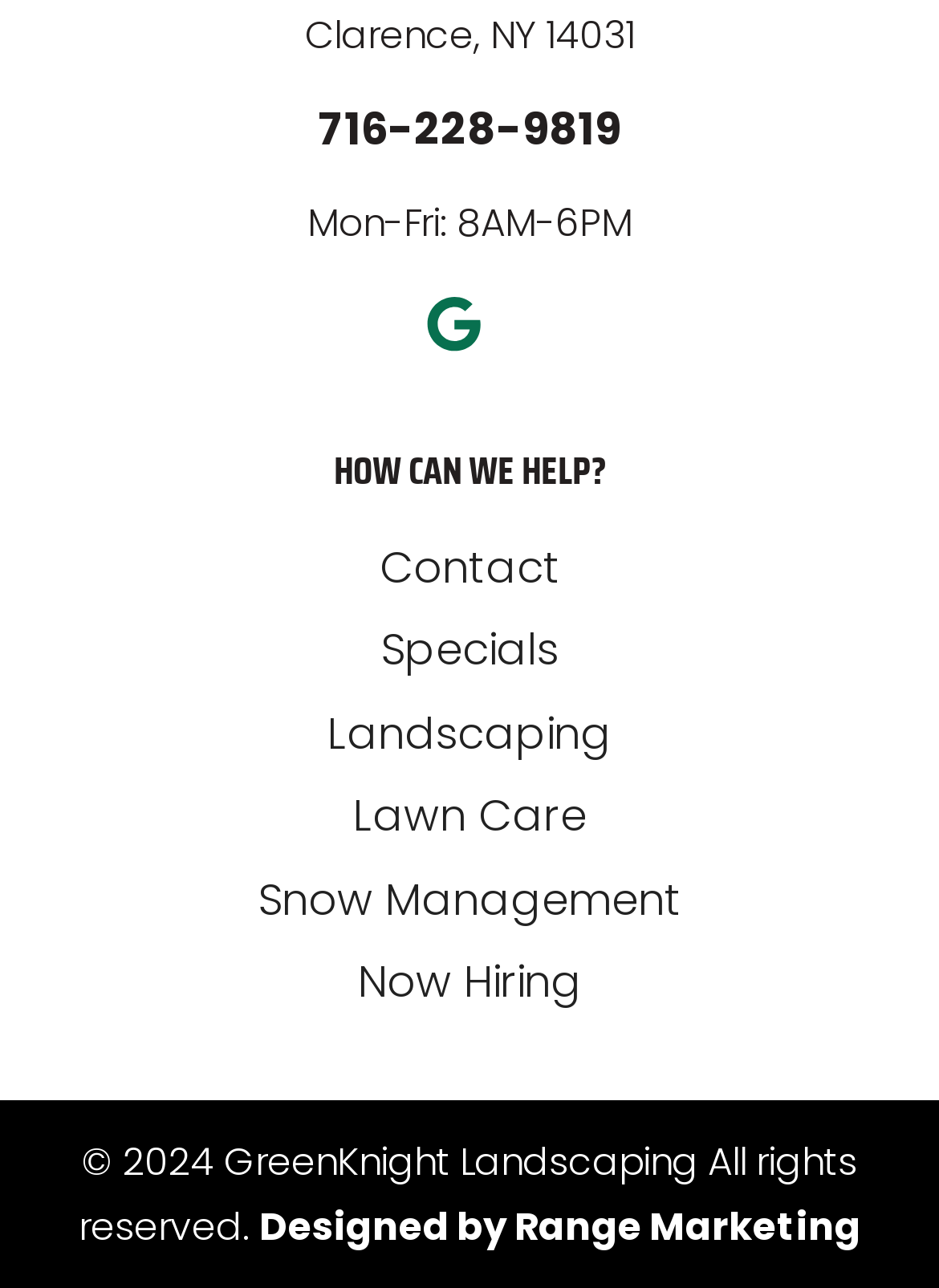Identify the bounding box coordinates of the region I need to click to complete this instruction: "Learn about Landscaping services".

[0.349, 0.545, 0.651, 0.592]